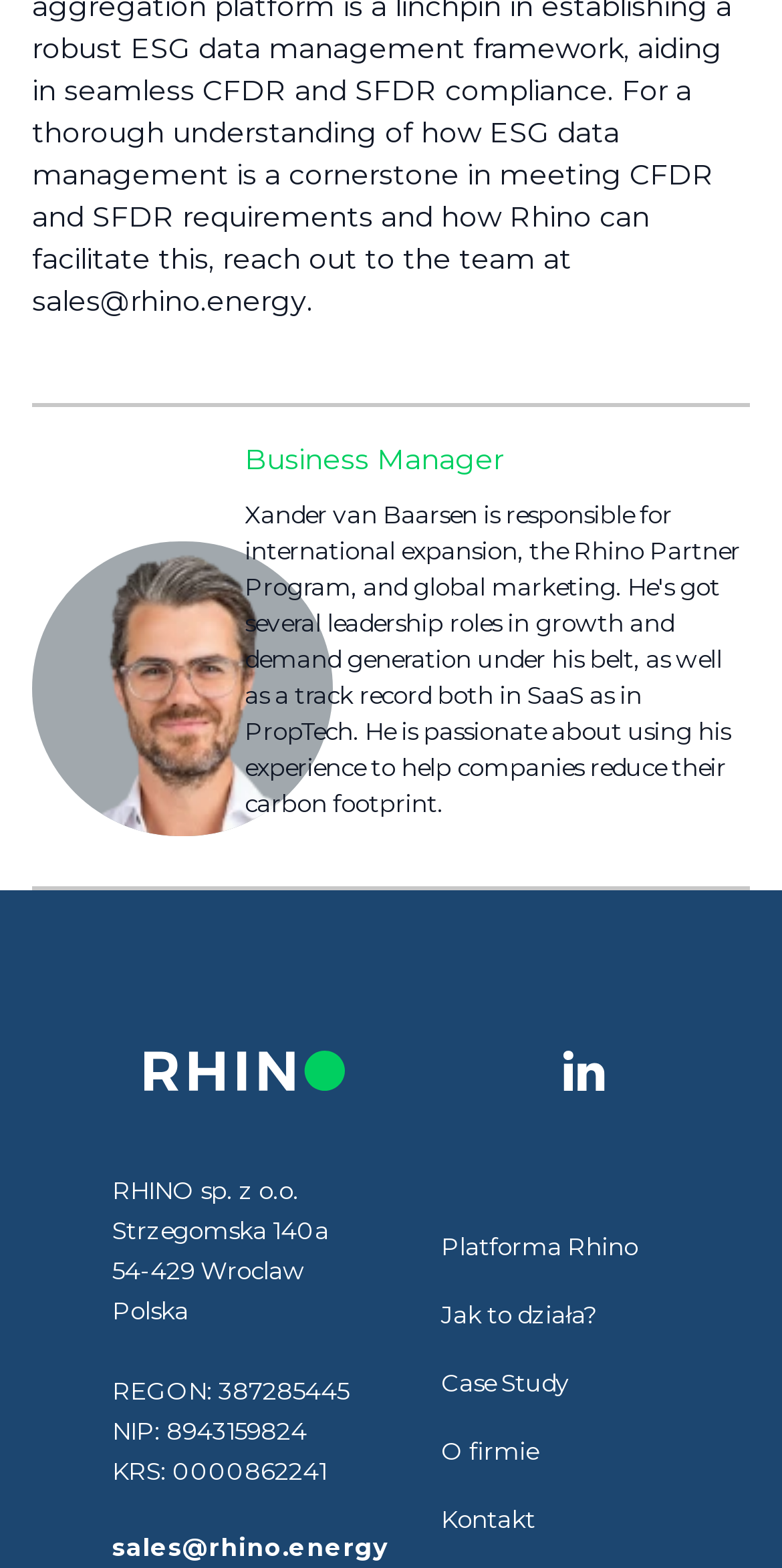Locate the bounding box coordinates of the clickable area to execute the instruction: "Visit the RHINO website". Provide the coordinates as four float numbers between 0 and 1, represented as [left, top, right, bottom].

[0.144, 0.67, 0.441, 0.696]